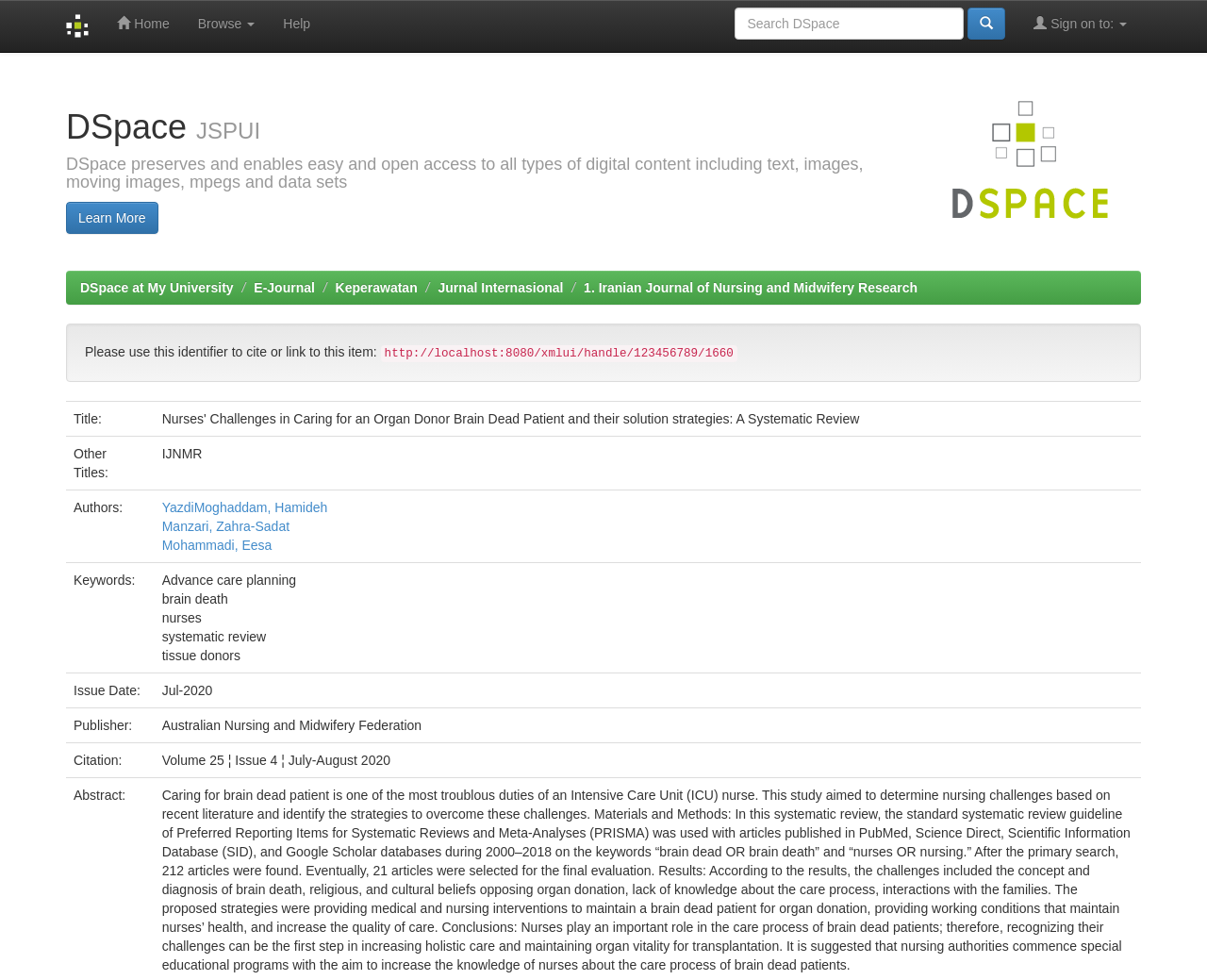Based on the provided description, "Sign on to:", find the bounding box of the corresponding UI element in the screenshot.

[0.845, 0.0, 0.945, 0.048]